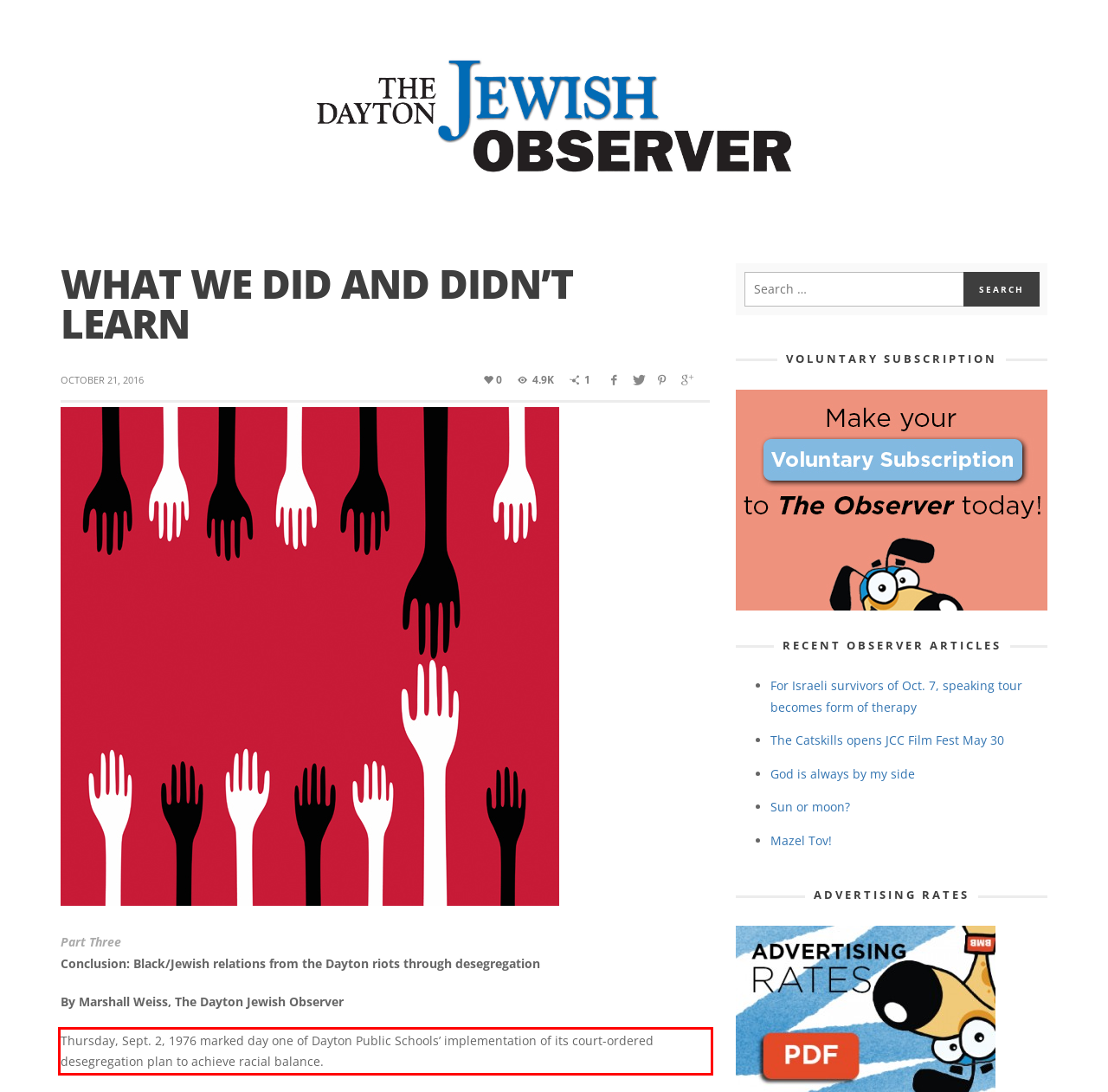Given the screenshot of a webpage, identify the red rectangle bounding box and recognize the text content inside it, generating the extracted text.

Thursday, Sept. 2, 1976 marked day one of Dayton Public Schools’ implementation of its court-ordered desegregation plan to achieve racial balance.